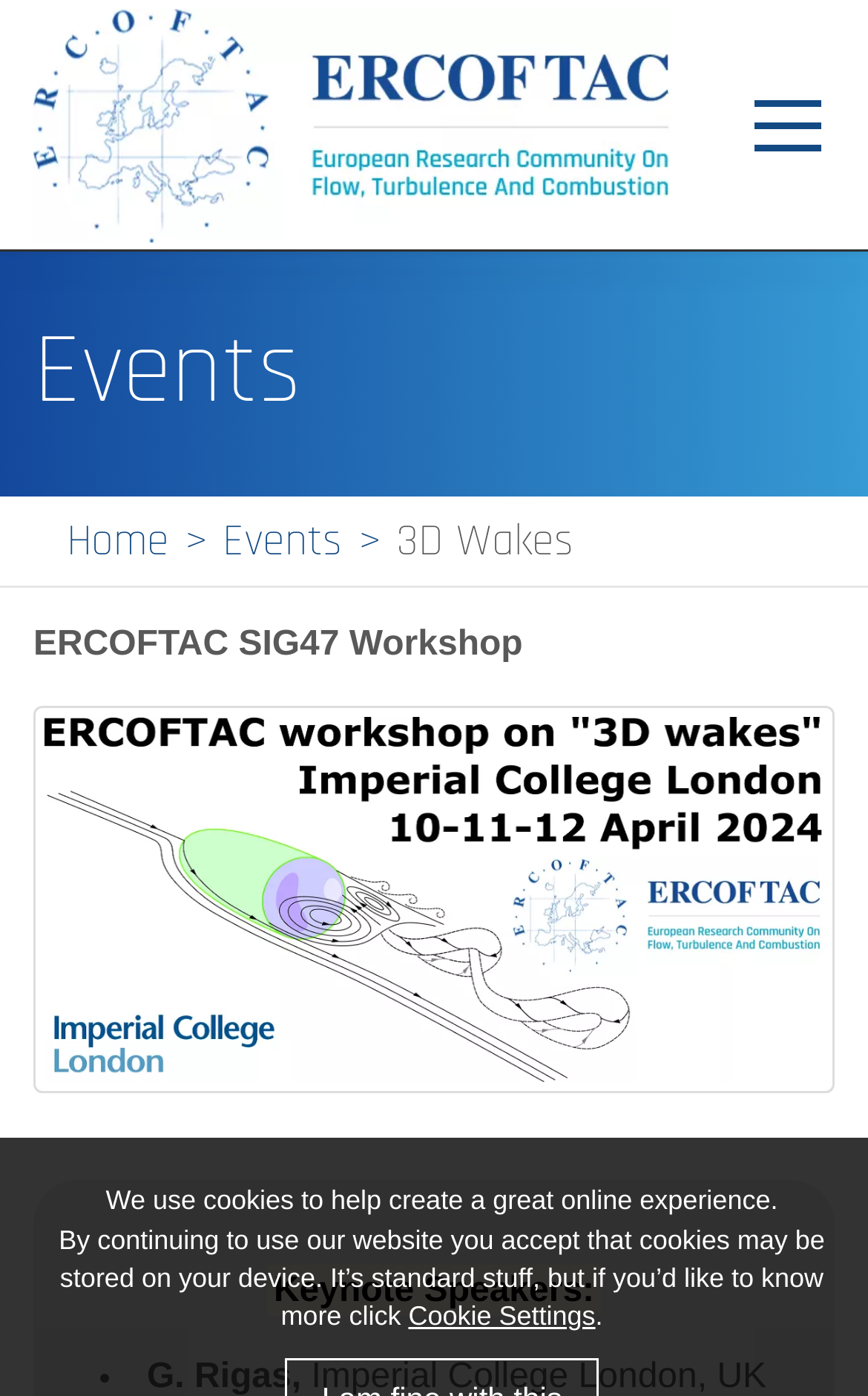Mark the bounding box of the element that matches the following description: "News".

[0.023, 0.258, 0.977, 0.309]